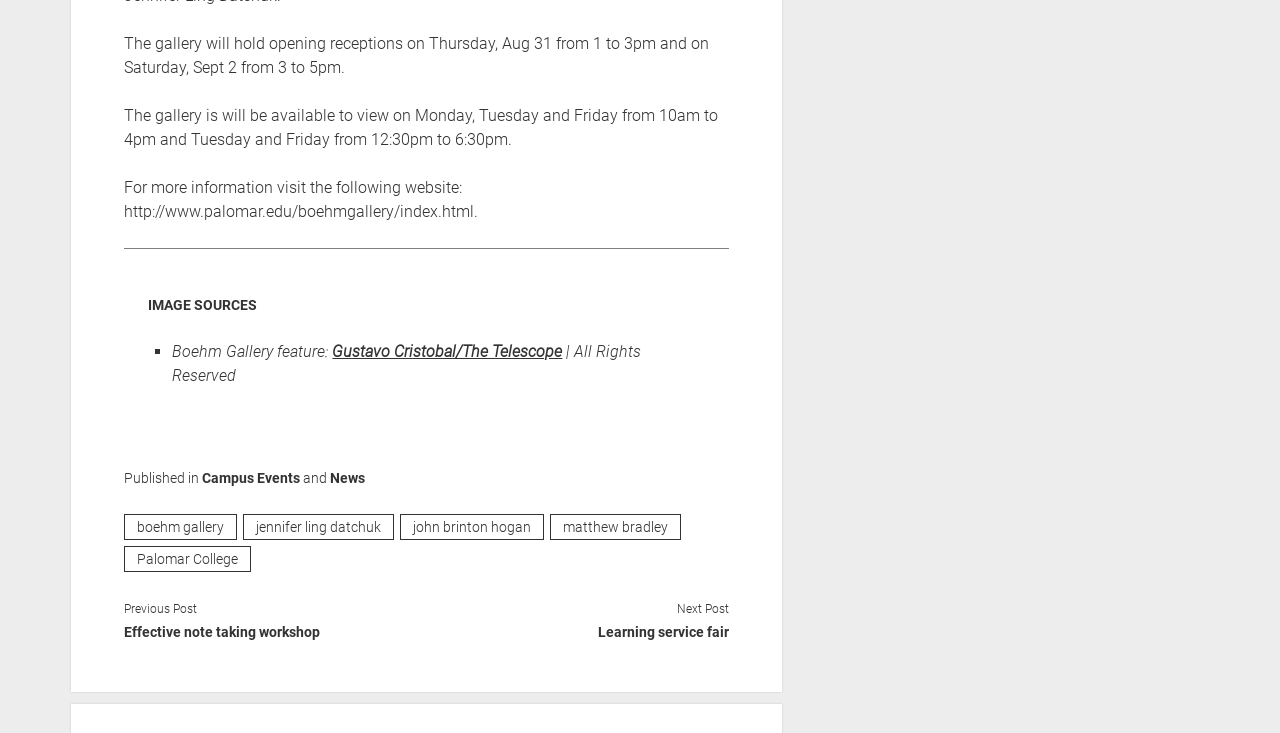Please find the bounding box coordinates of the element's region to be clicked to carry out this instruction: "go to the previous post".

[0.097, 0.839, 0.333, 0.872]